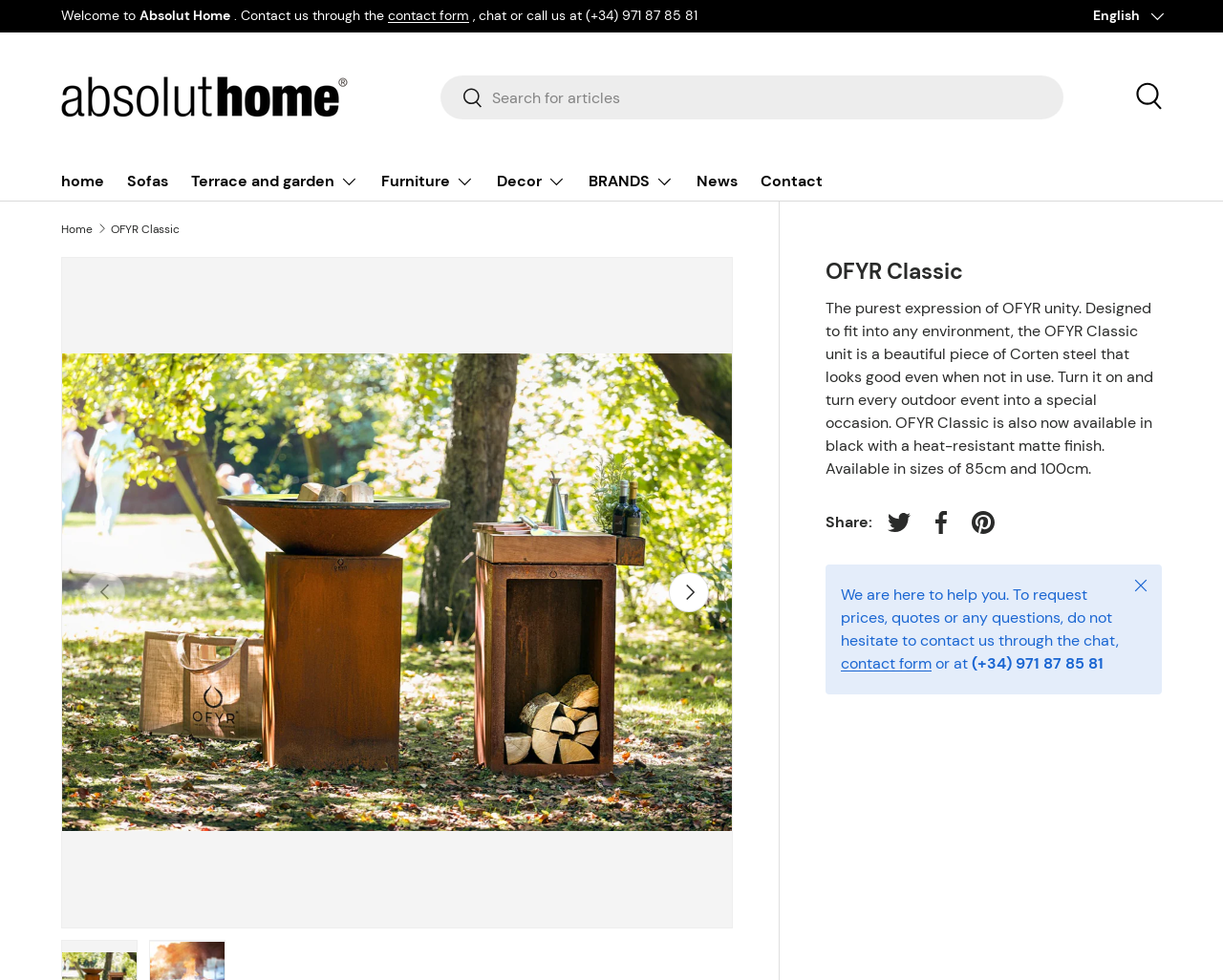Create a full and detailed caption for the entire webpage.

The webpage is about OFYR Classic, a product from Absolut Home. At the top left, there is a link to skip to the content. Below it, there is a welcome message with a contact form link and a phone number. On the top right, there is a language selection dropdown button.

The main navigation menu is located below the welcome message, with links to home, sofas, furniture, decor, brands, news, and contact. Some of these links have submenus, such as furniture and decor.

Below the navigation menu, there is a search bar with a search button. On the top right, there is another search link.

The main content of the page is about OFYR Classic, with a heading and a descriptive paragraph. The paragraph explains that OFYR Classic is a beautiful piece of Corten steel that can fit into any environment and is available in different sizes.

Below the descriptive paragraph, there are social media sharing links, including Twitter, Facebook, and Pinterest. There is also a call-to-action message to contact the company for prices, quotes, or questions, with a contact form link and a phone number.

On the right side of the page, there is a gallery viewer with previous and next buttons. The gallery viewer displays images of OFYR Classic.

At the bottom of the page, there is a button to close the page.